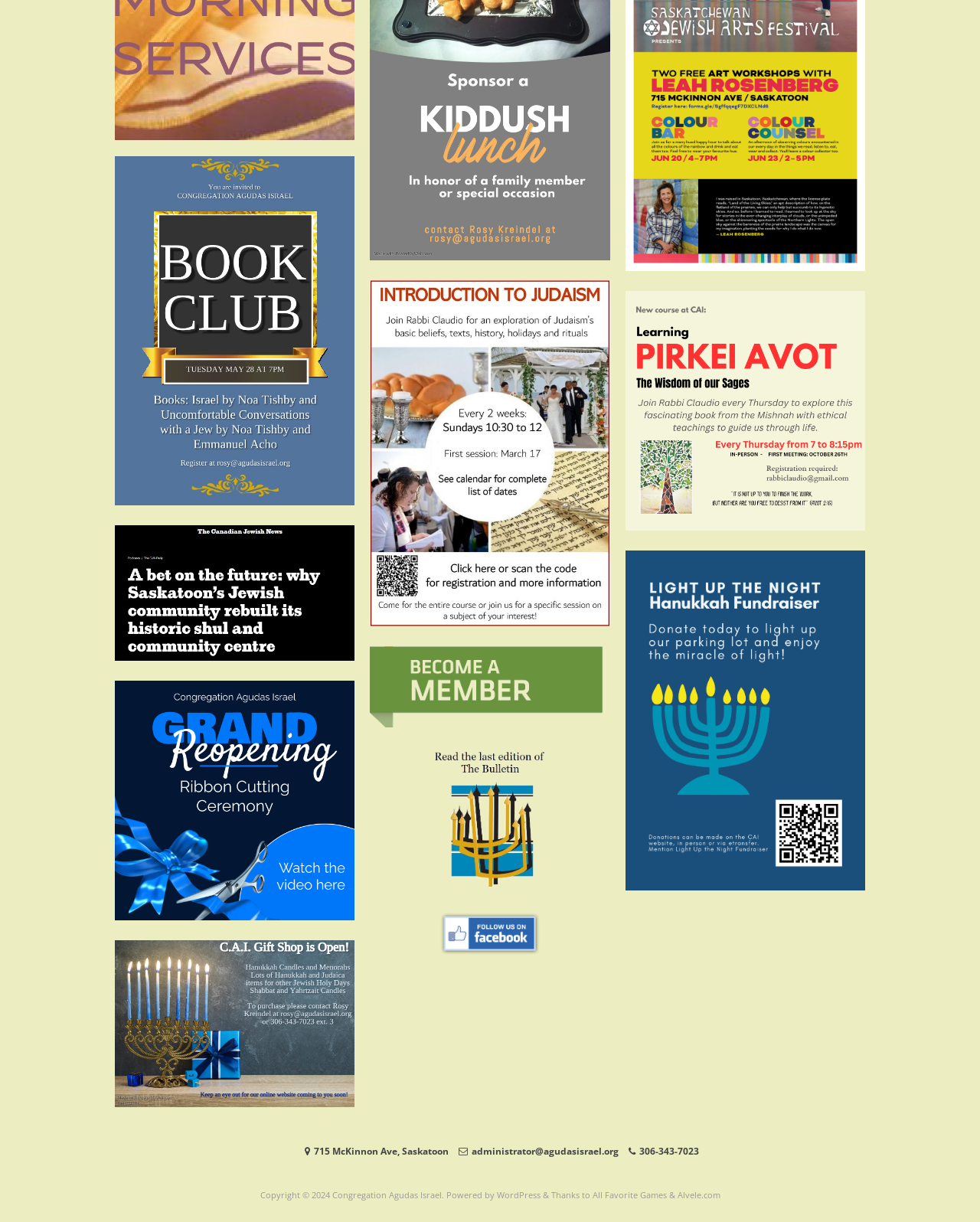Find and provide the bounding box coordinates for the UI element described with: "Congregation Agudas Israel".

[0.339, 0.973, 0.45, 0.982]